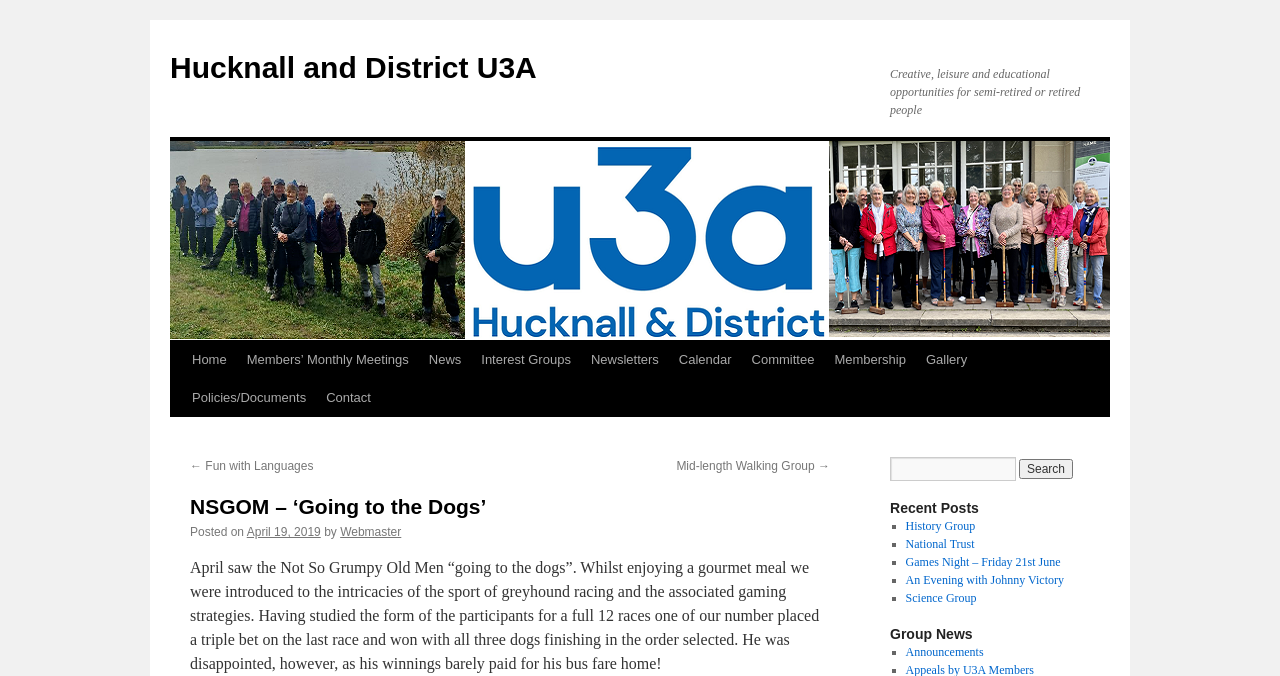Extract the main heading from the webpage content.

NSGOM – ‘Going to the Dogs’